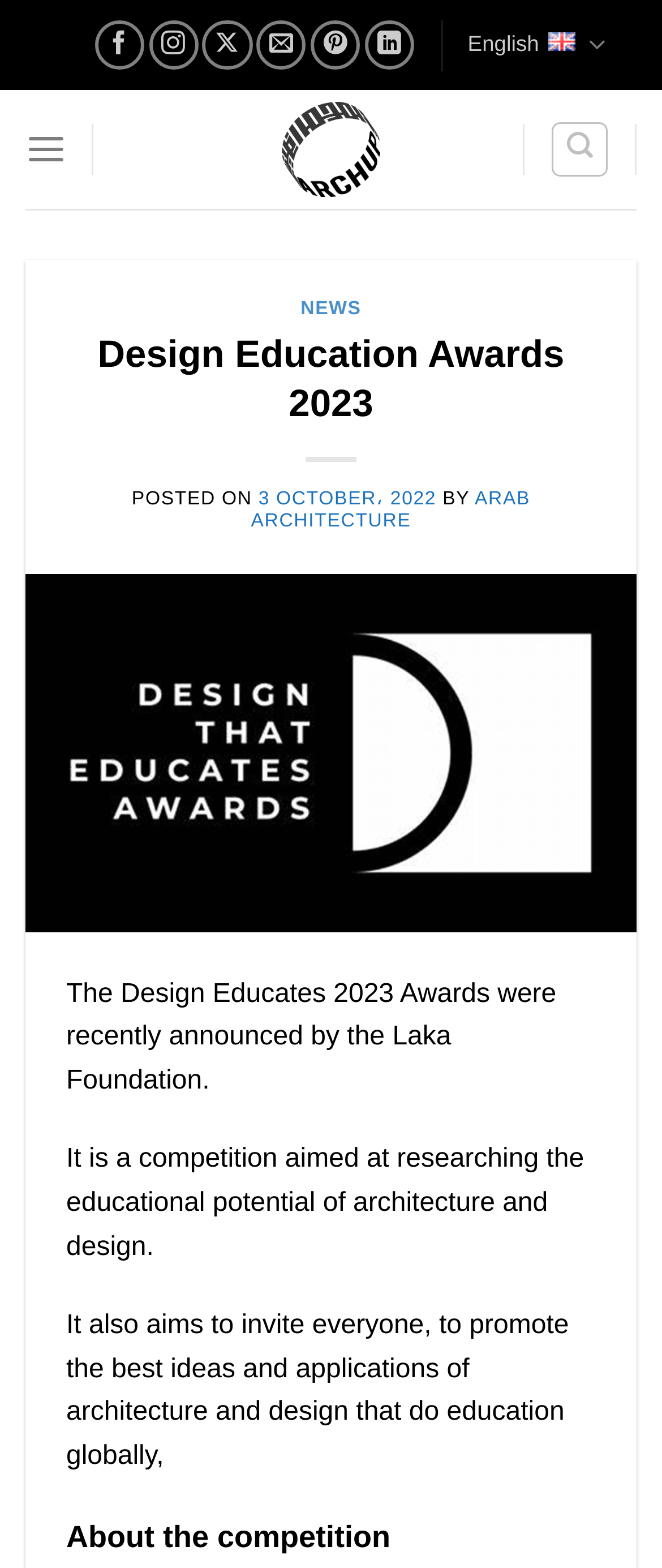Determine the bounding box coordinates of the clickable area required to perform the following instruction: "View NEWS". The coordinates should be represented as four float numbers between 0 and 1: [left, top, right, bottom].

[0.454, 0.191, 0.546, 0.204]